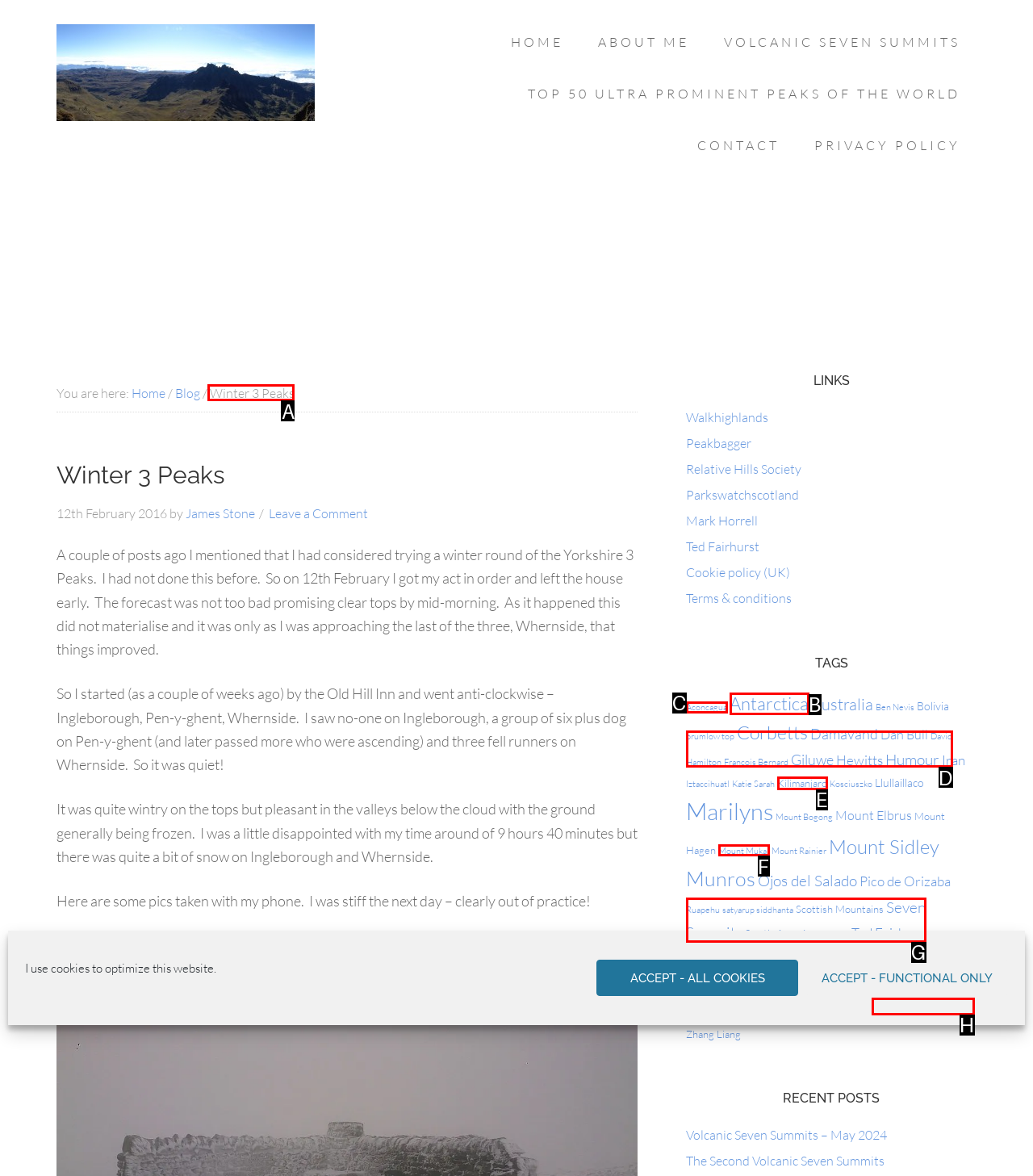Which HTML element should be clicked to perform the following task: Click the 'Winter 3 Peaks' link
Reply with the letter of the appropriate option.

A